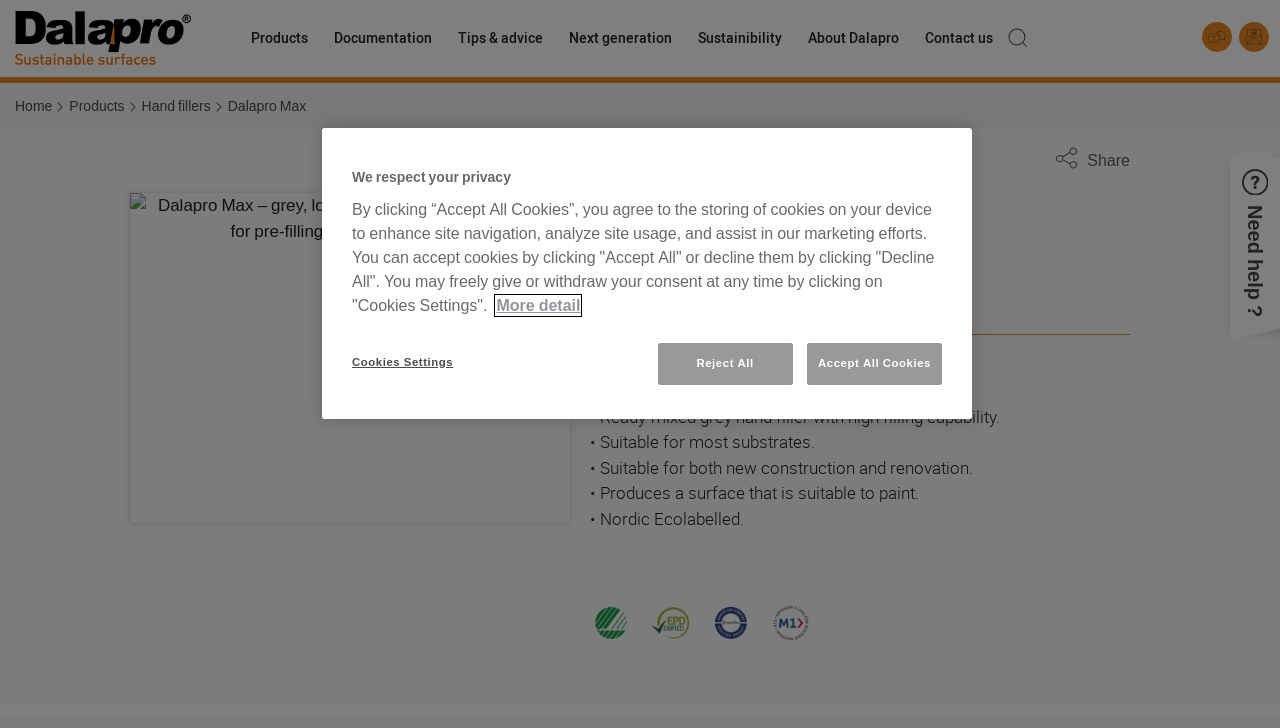Summarize the webpage with a detailed and informative caption.

The webpage is about Dalapro Max, a discontinued hand filler product. At the top, there is a navigation menu with links to "Home", "Products", "Documentation", "Tips & advice", "Next generation", "Sustainability", "About Dalapro", and "Contact us". Below the navigation menu, there is a breadcrumb navigation showing the path "Home" > "Products" > "Hand fillers" > "Dalapro Max".

The main content area is divided into two sections. The left section has a heading "Dalapro Max" and a subheading "Discontinued - Low shrinkage hand filler". Below the heading, there are several paragraphs of text describing the product's features, such as its high filling capability, suitability for most substrates, and Nordic Ecolabel certification. There are also several images, including one of the product itself and others representing different substrates it can be used on.

The right section of the main content area has a call-to-action button "Share" and a section with the title "Hand fillers" that lists three types of substrates the product can be used on, each with an accompanying image.

At the bottom of the page, there is a "Need help?" section with a contact link and a cookie banner with a message about respecting users' privacy and allowing them to customize their cookie settings.

Throughout the page, there are several images, including icons for the navigation menu, a logo for the "Home" link, and various other graphics.